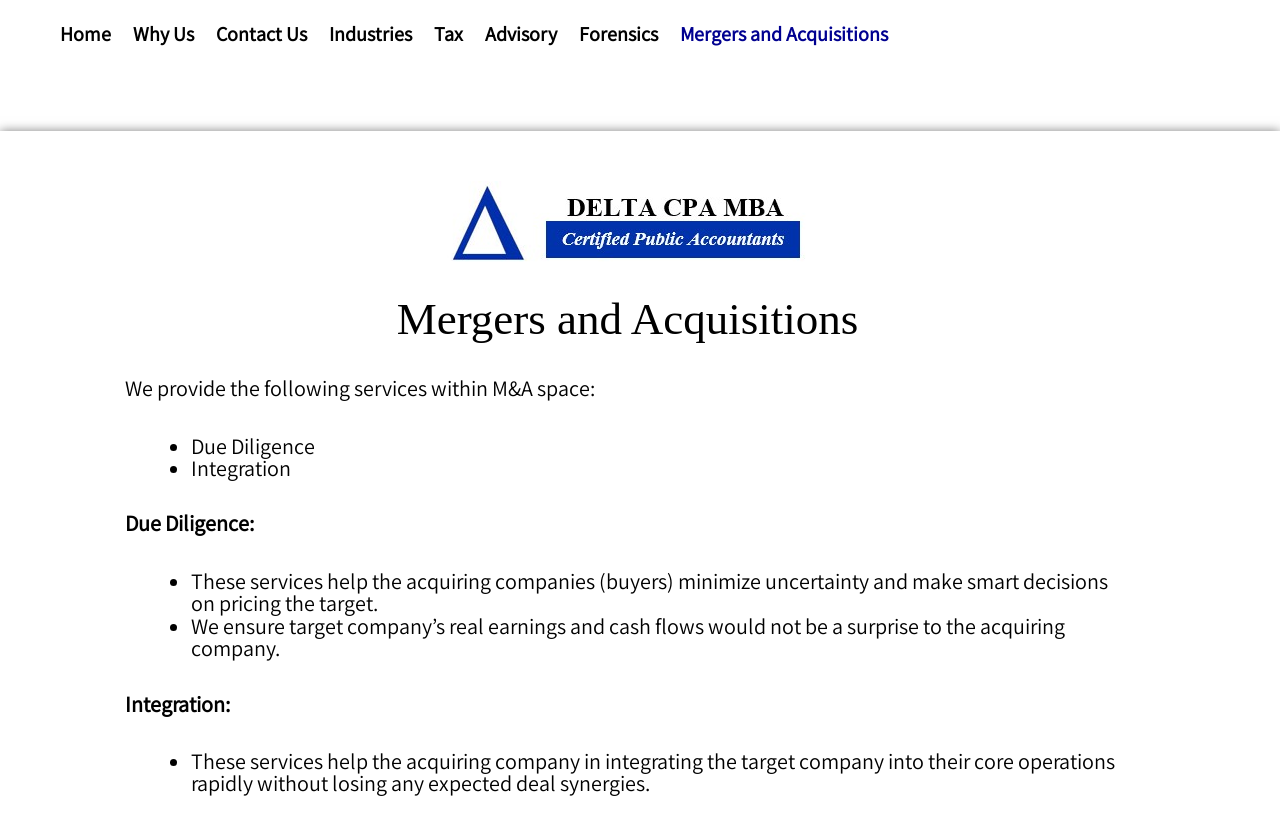Given the description "Why Us", provide the bounding box coordinates of the corresponding UI element.

[0.088, 0.017, 0.153, 0.065]